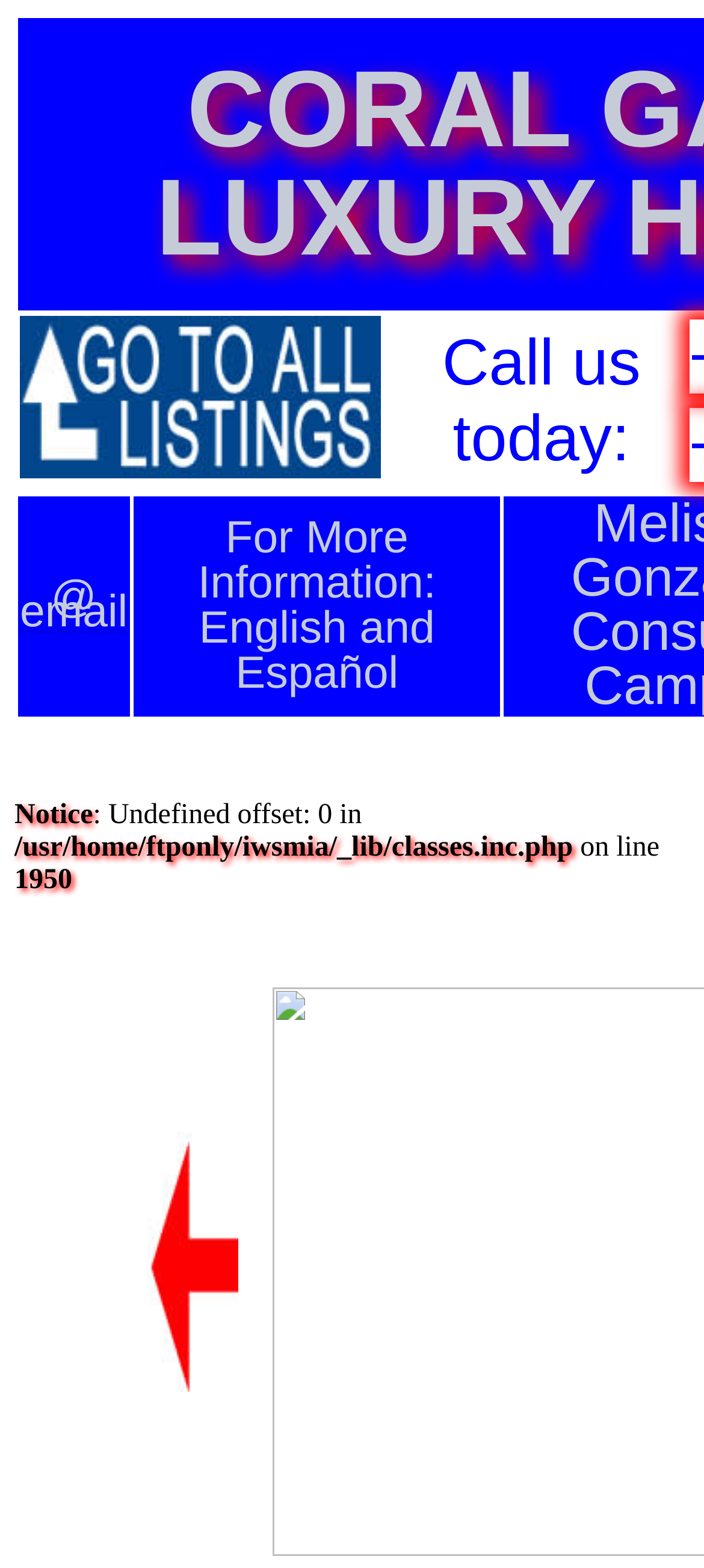What is the language of the 'For More Information' section?
Answer the question with just one word or phrase using the image.

English and Español